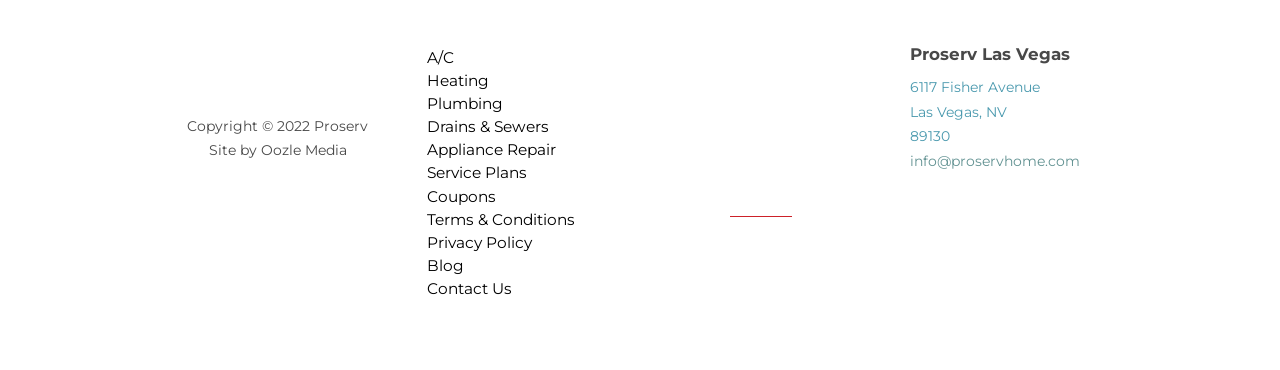Given the description Appliance Repair, predict the bounding box coordinates of the UI element. Ensure the coordinates are in the format (top-left x, top-left y, bottom-right x, bottom-right y) and all values are between 0 and 1.

[0.333, 0.374, 0.434, 0.436]